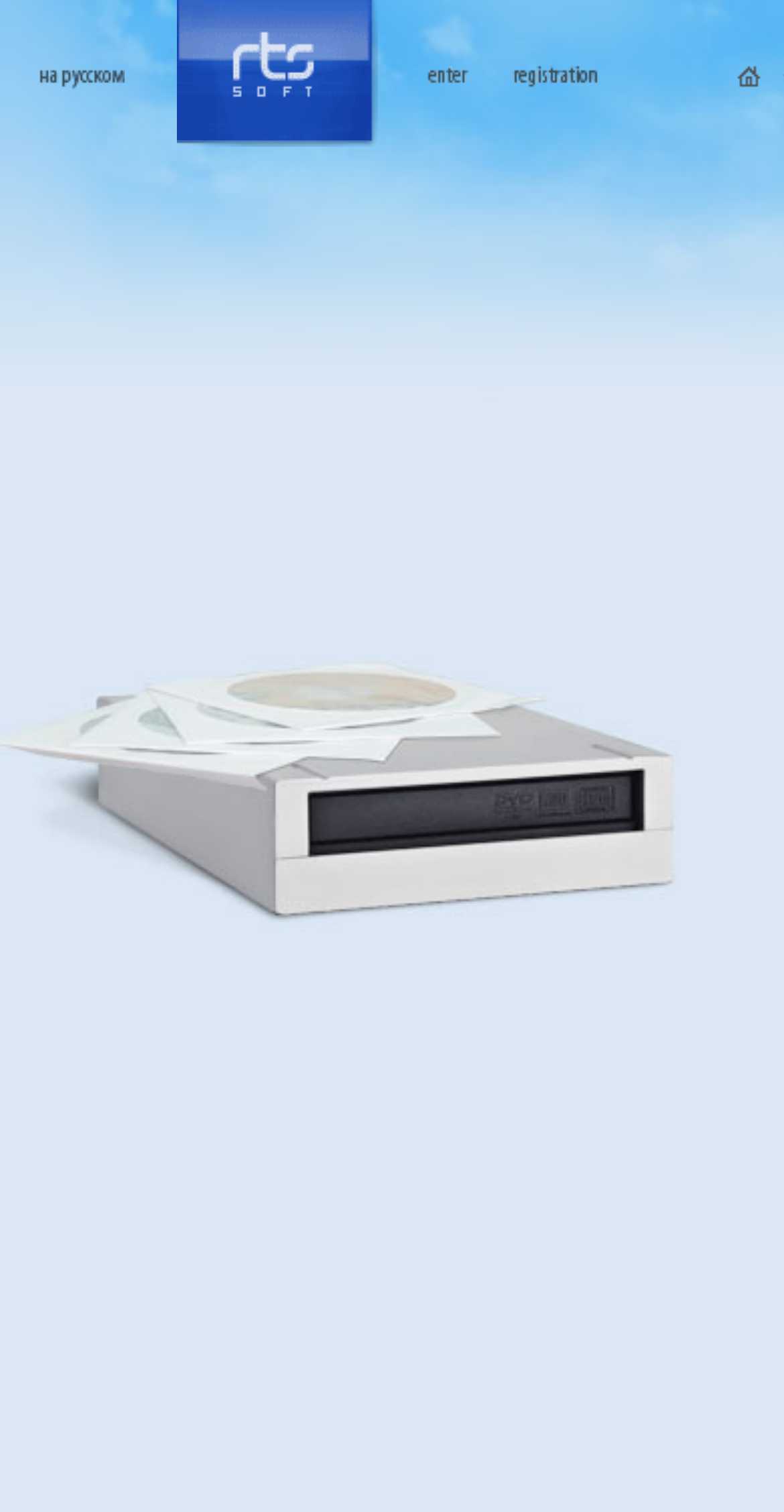What is the name of the company?
From the image, respond with a single word or phrase.

RTS-soft